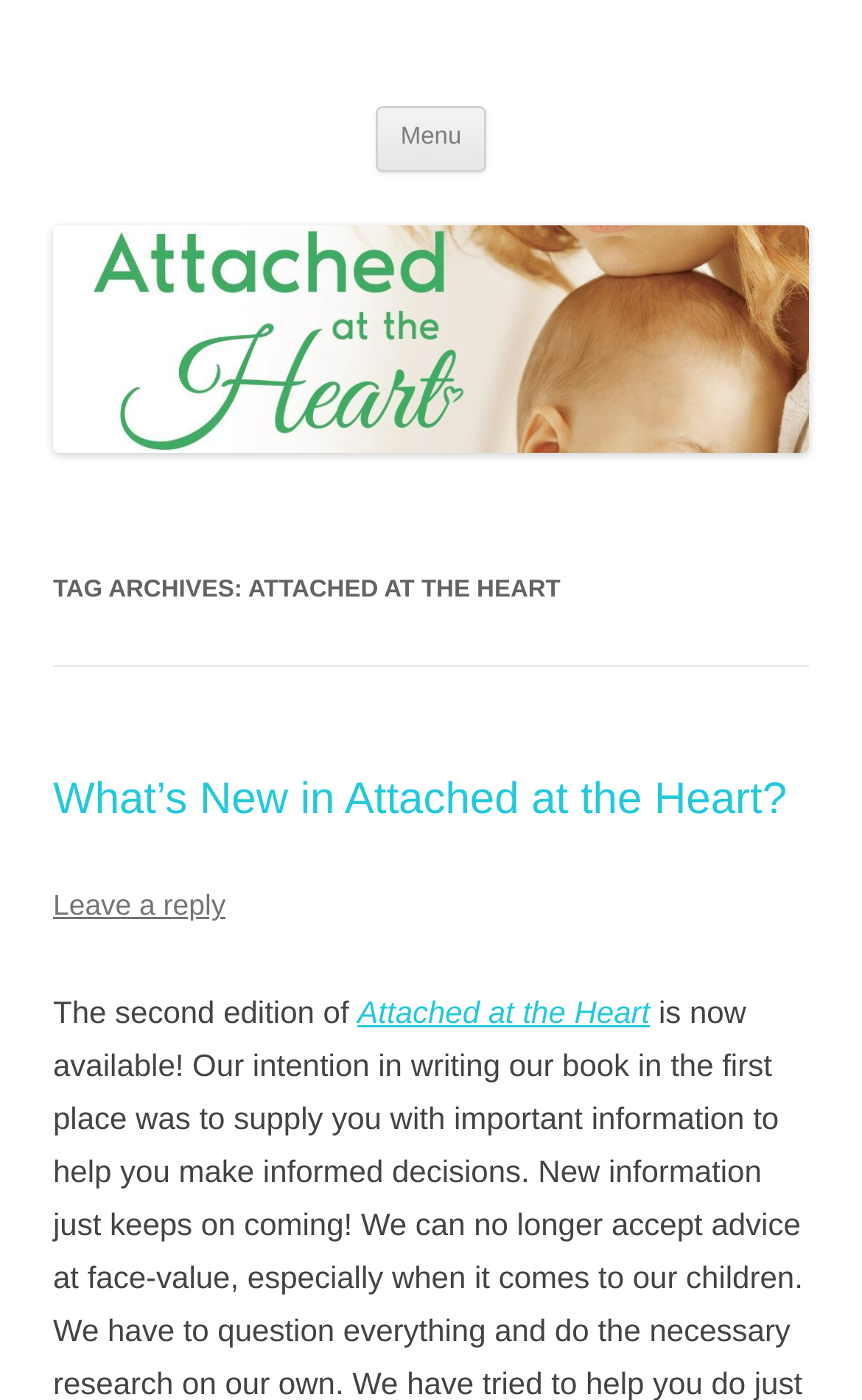Identify the bounding box for the UI element specified in this description: "Attached at the Heart". The coordinates must be four float numbers between 0 and 1, formatted as [left, top, right, bottom].

[0.415, 0.711, 0.754, 0.736]